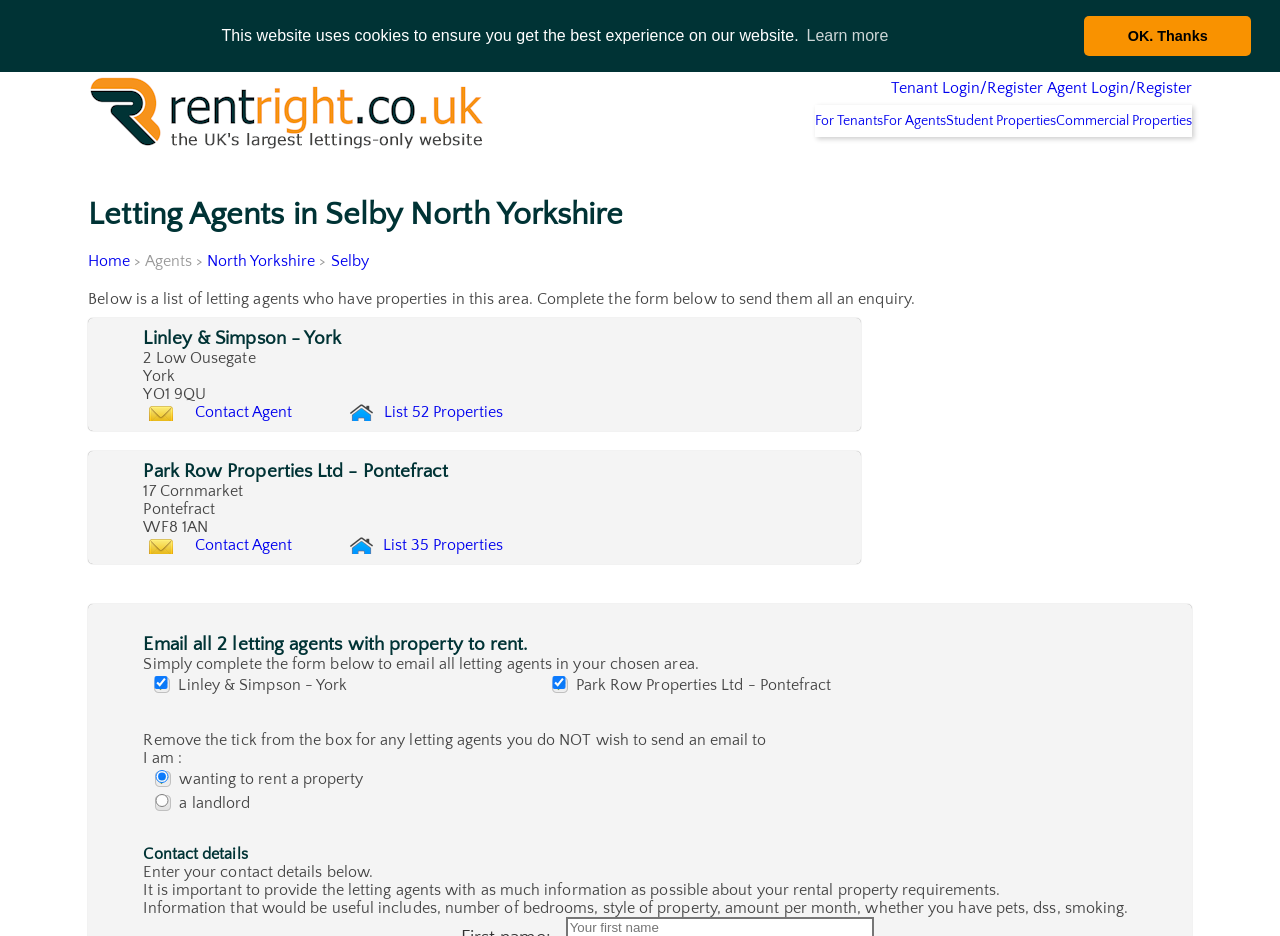Find and provide the bounding box coordinates for the UI element described with: "List 35 Properties".

[0.292, 0.695, 0.456, 0.749]